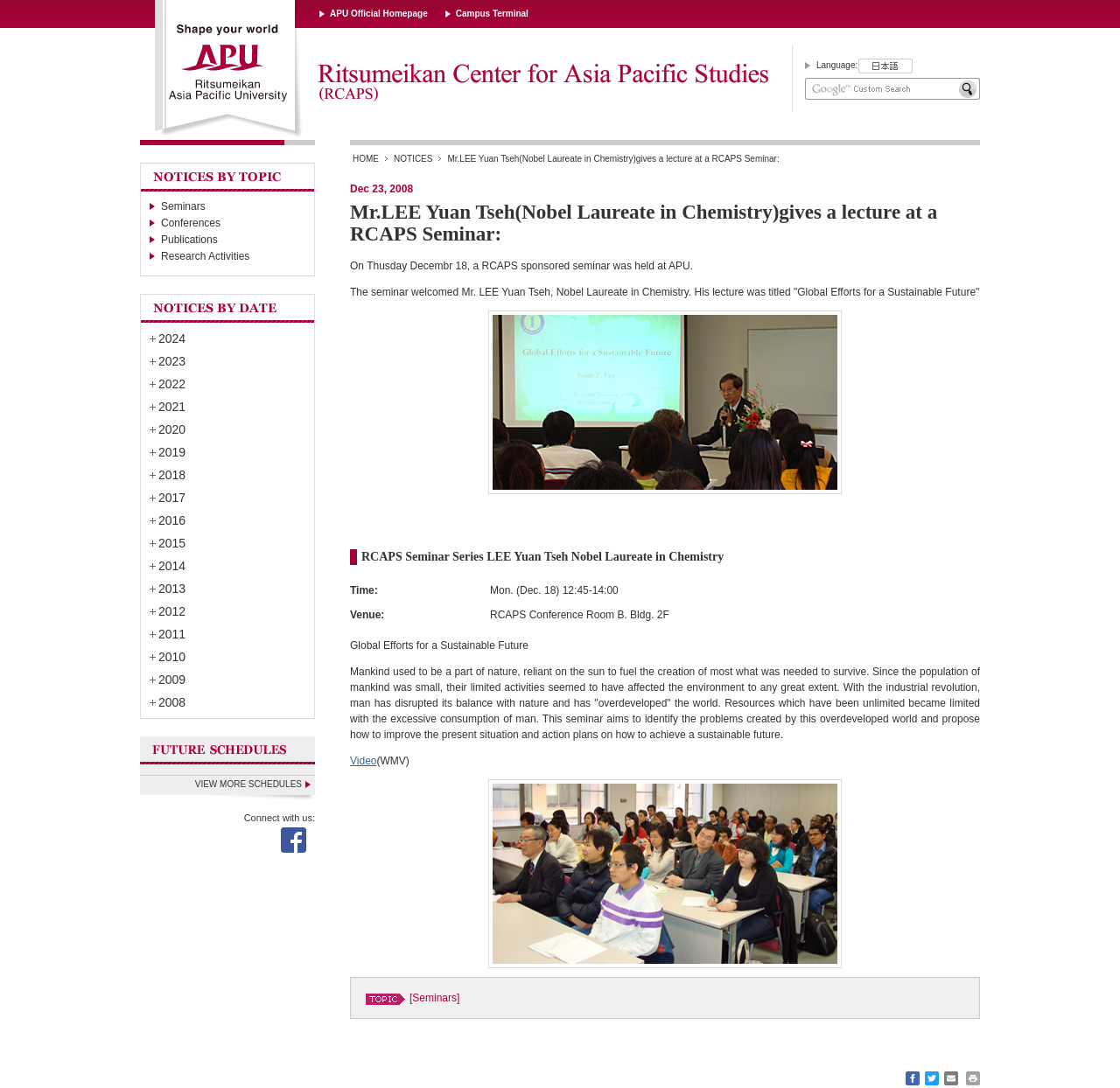Illustrate the webpage with a detailed description.

This webpage is about a lecture given by Mr. LEE Yuan Tseh, a Nobel Laureate in Chemistry, at a RCAPS Seminar. The page is divided into several sections. At the top, there is a heading that reads "Ritsumeikan Asia Pacific University" with a link to the university's official homepage. Below this, there are links to the Career Office and the APU Official Homepage.

The main content of the page is about the lecture, which is titled "Global Efforts for a Sustainable Future". There is a description of the seminar, including the date, time, and venue. The lecture is about the problems created by the overdeveloped world and proposes ways to improve the present situation and achieve a sustainable future.

On the right side of the page, there is a section with links to other pages, including the RCAPS Seminar Series, News By Topic, and a monthly archive of news articles from 2008 to 2024.

There are two images on the page, one of which is a photo of the lecturer, and the other is an image related to the seminar. There is also a link to a video of the lecture.

At the bottom of the page, there is a section with links to social media platforms, including Facebook, and a link to view more schedules.